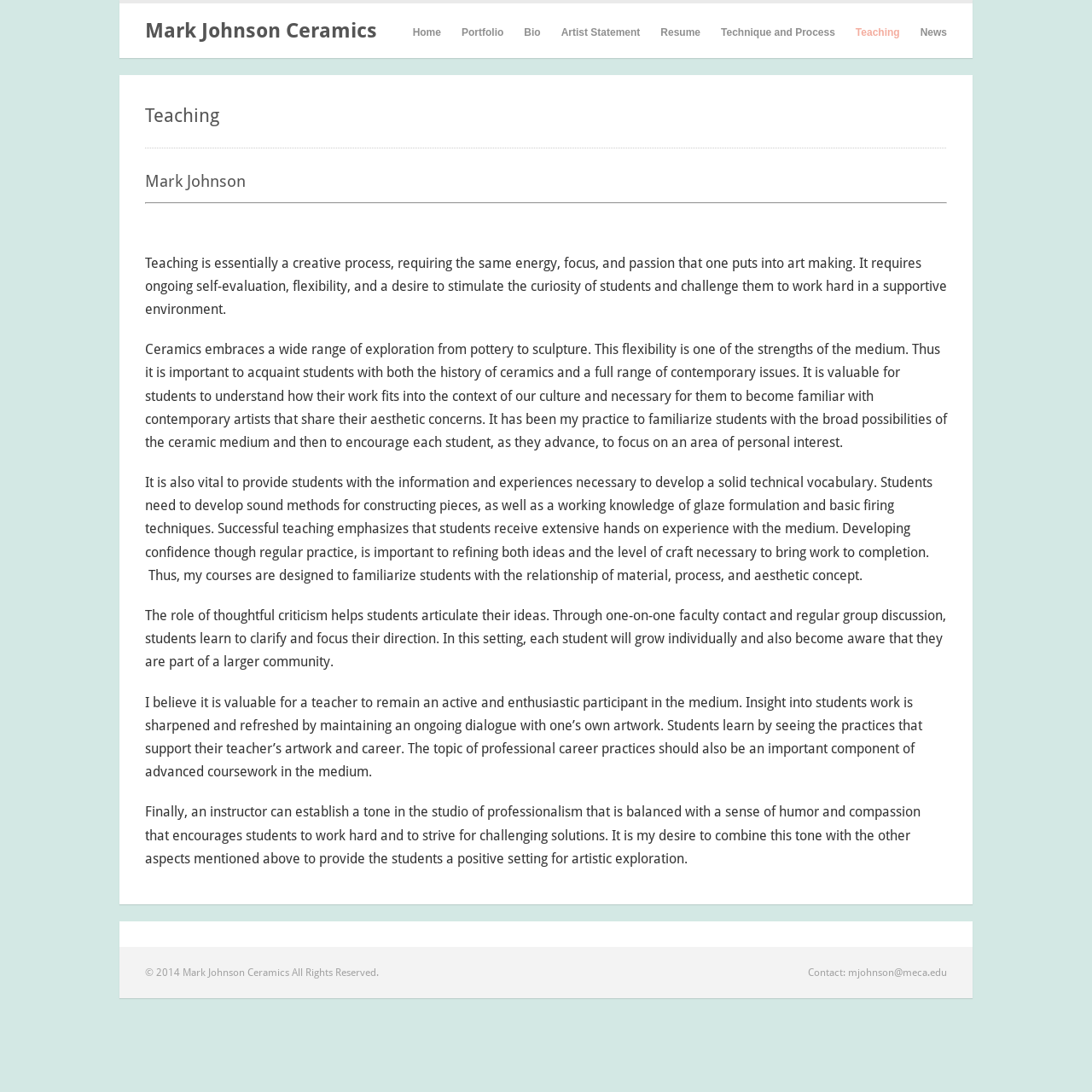Find the bounding box coordinates of the area that needs to be clicked in order to achieve the following instruction: "Click on Artist Statement". The coordinates should be specified as four float numbers between 0 and 1, i.e., [left, top, right, bottom].

[0.514, 0.02, 0.586, 0.04]